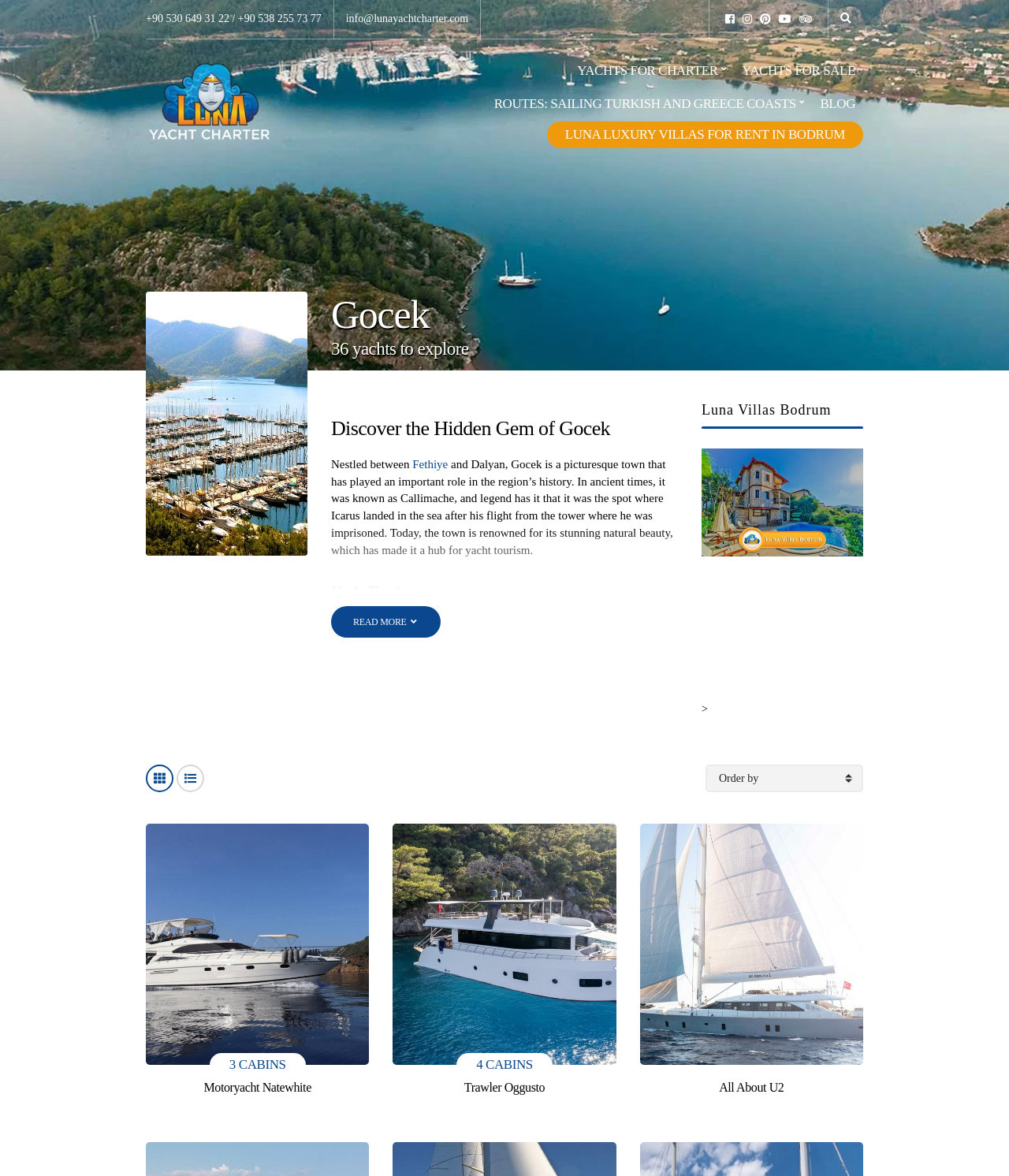What is the name of the marina that is a popular choice for those looking to be in the heart of the town?
Answer the question using a single word or phrase, according to the image.

The Club Marina